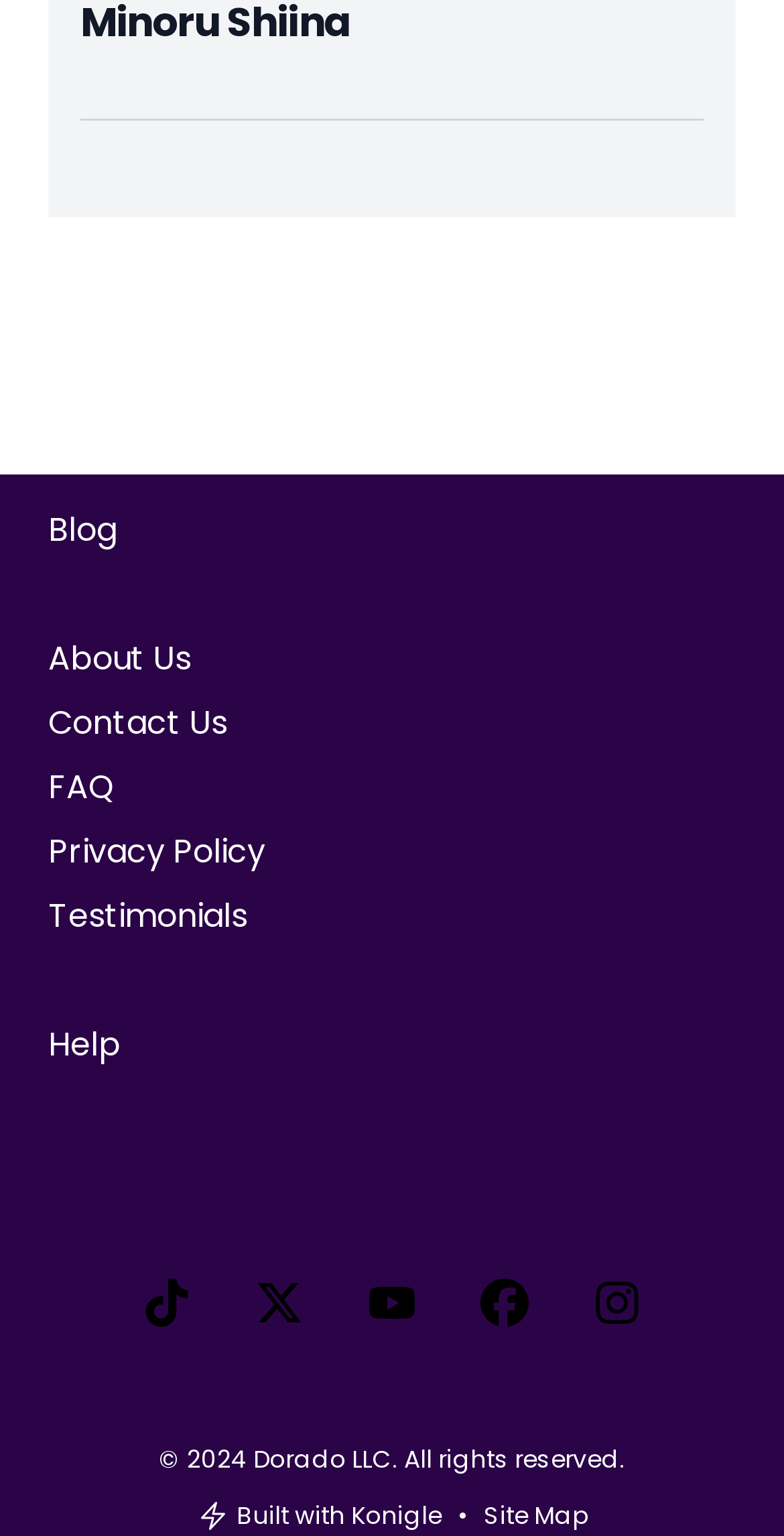Please identify the bounding box coordinates for the region that you need to click to follow this instruction: "follow the 'instagram' link".

[0.736, 0.822, 0.838, 0.875]